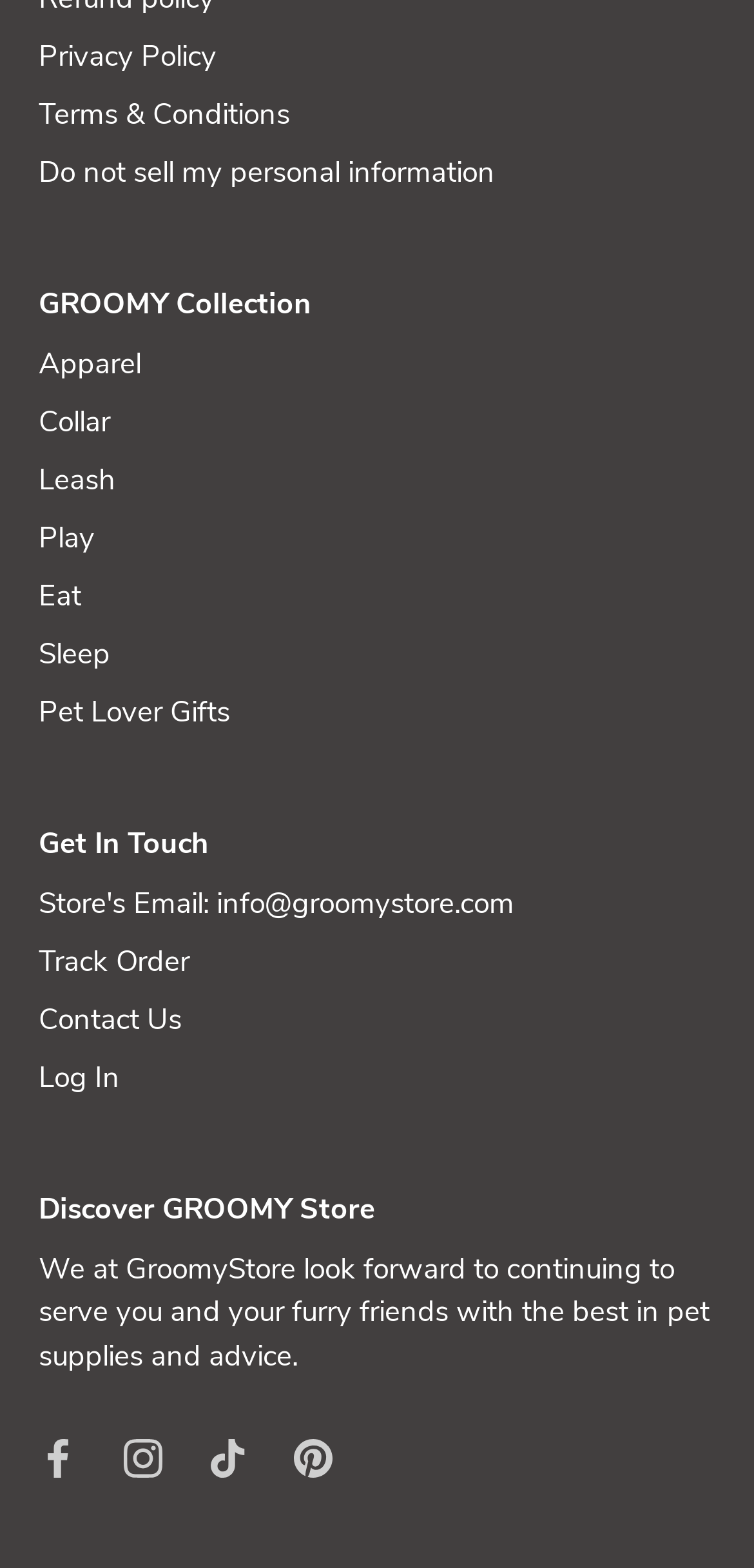Find and indicate the bounding box coordinates of the region you should select to follow the given instruction: "Read the privacy policy".

[0.051, 0.024, 0.287, 0.048]